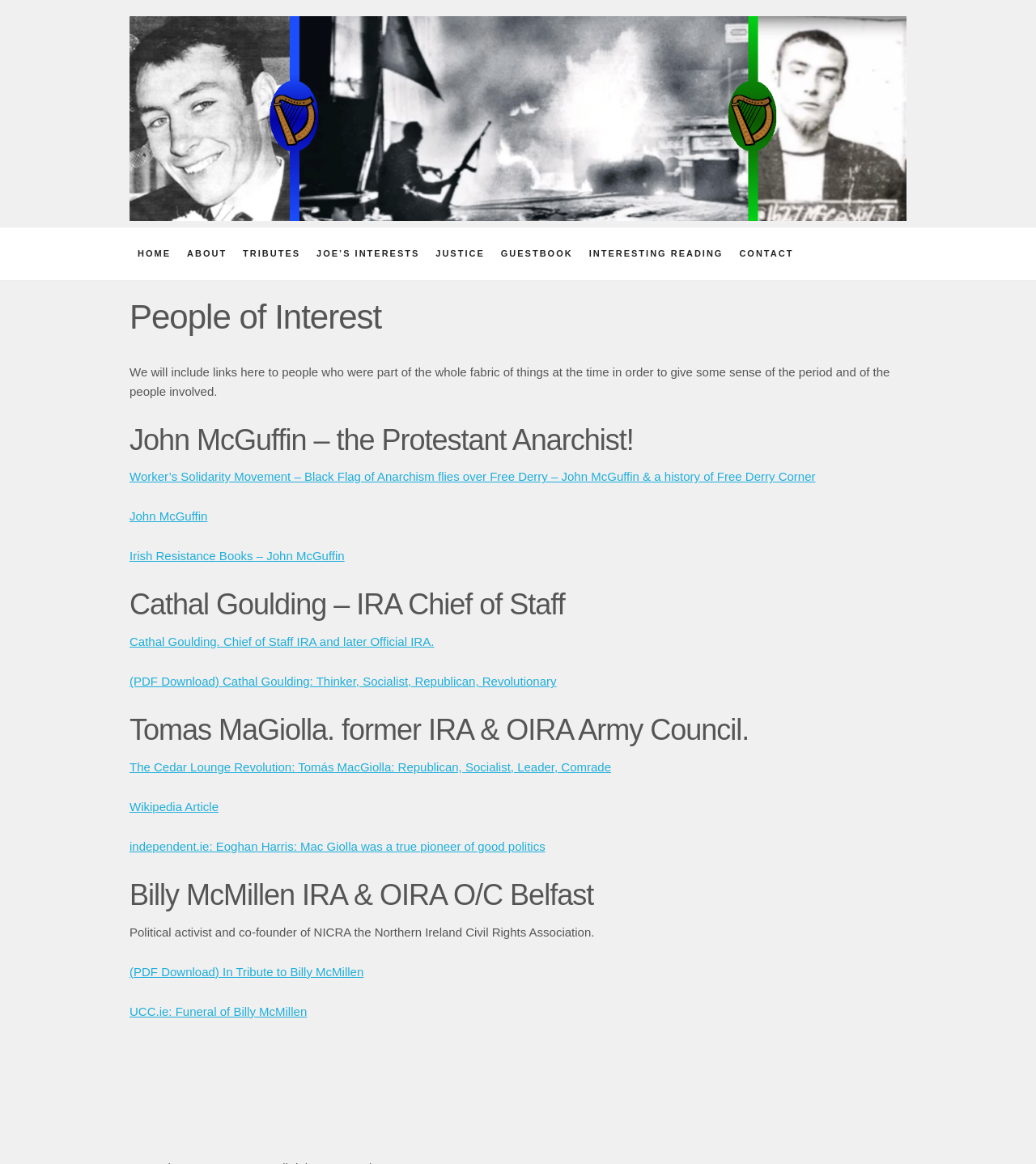Locate the bounding box coordinates of the clickable part needed for the task: "Check the link to Joe’s Interests".

[0.298, 0.214, 0.413, 0.222]